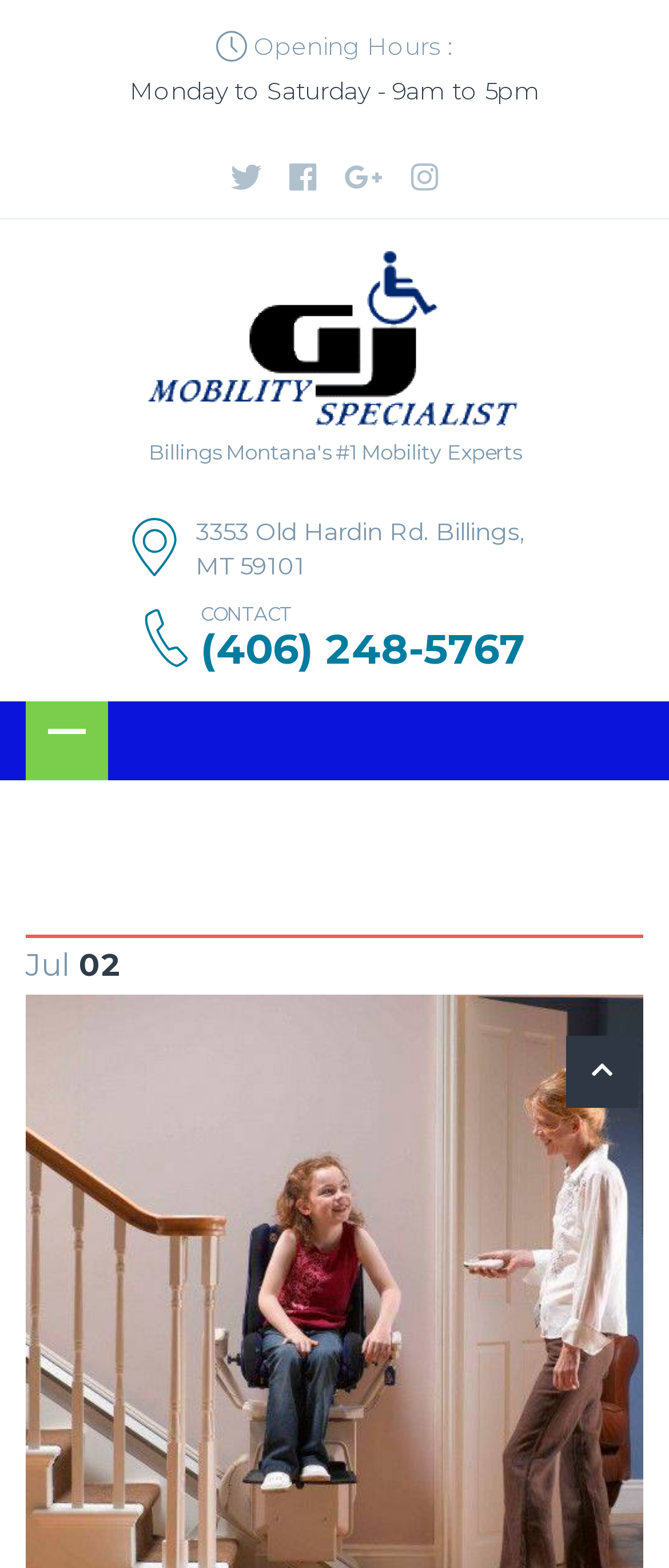Explain in detail what you observe on this webpage.

The webpage is about Mobility by G and J Enterprise. At the top, there is a small image, followed by the text "Opening Hours :" and the corresponding hours "Monday to Saturday - 9am to 5pm" on the right side. Below the hours, there are four social media links represented by icons. 

On the left side, there is a link to "G and J Enterprise" with a logo image next to it. On the right side of the logo, there is an image. Below the logo, there is an address "3353 Old Hardin Rd. Billings, MT 59101" and another image below the address. 

Next to the address, there is a "CONTACT" label, followed by a phone number "(406) 248-5767" on the right side. At the bottom left, there is a link with a clock icon, which displays the current date "Jul 02". Below the date, there is a link to "Mobility" that spans across the width of the page. 

At the bottom right, there is a link represented by an icon. Overall, the webpage has a total of 5 images, 7 links, and 5 static text elements.